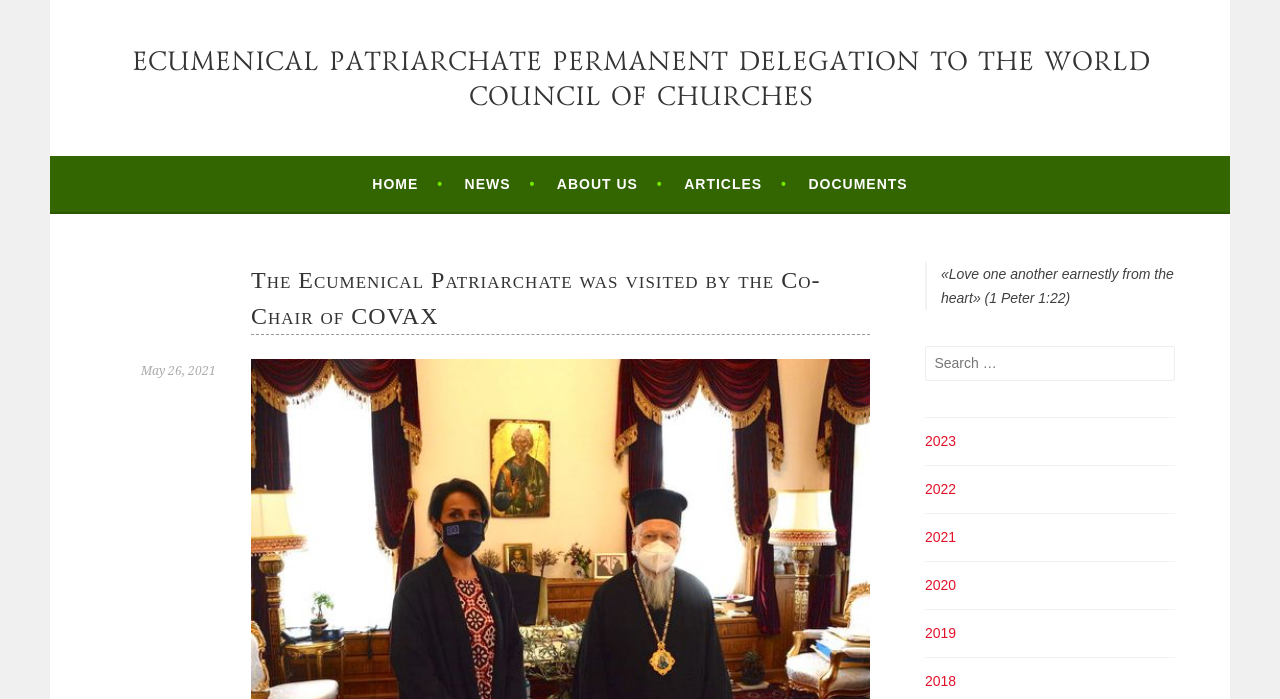Locate the bounding box coordinates of the area that needs to be clicked to fulfill the following instruction: "Search for articles". The coordinates should be in the format of four float numbers between 0 and 1, namely [left, top, right, bottom].

[0.723, 0.495, 0.918, 0.545]